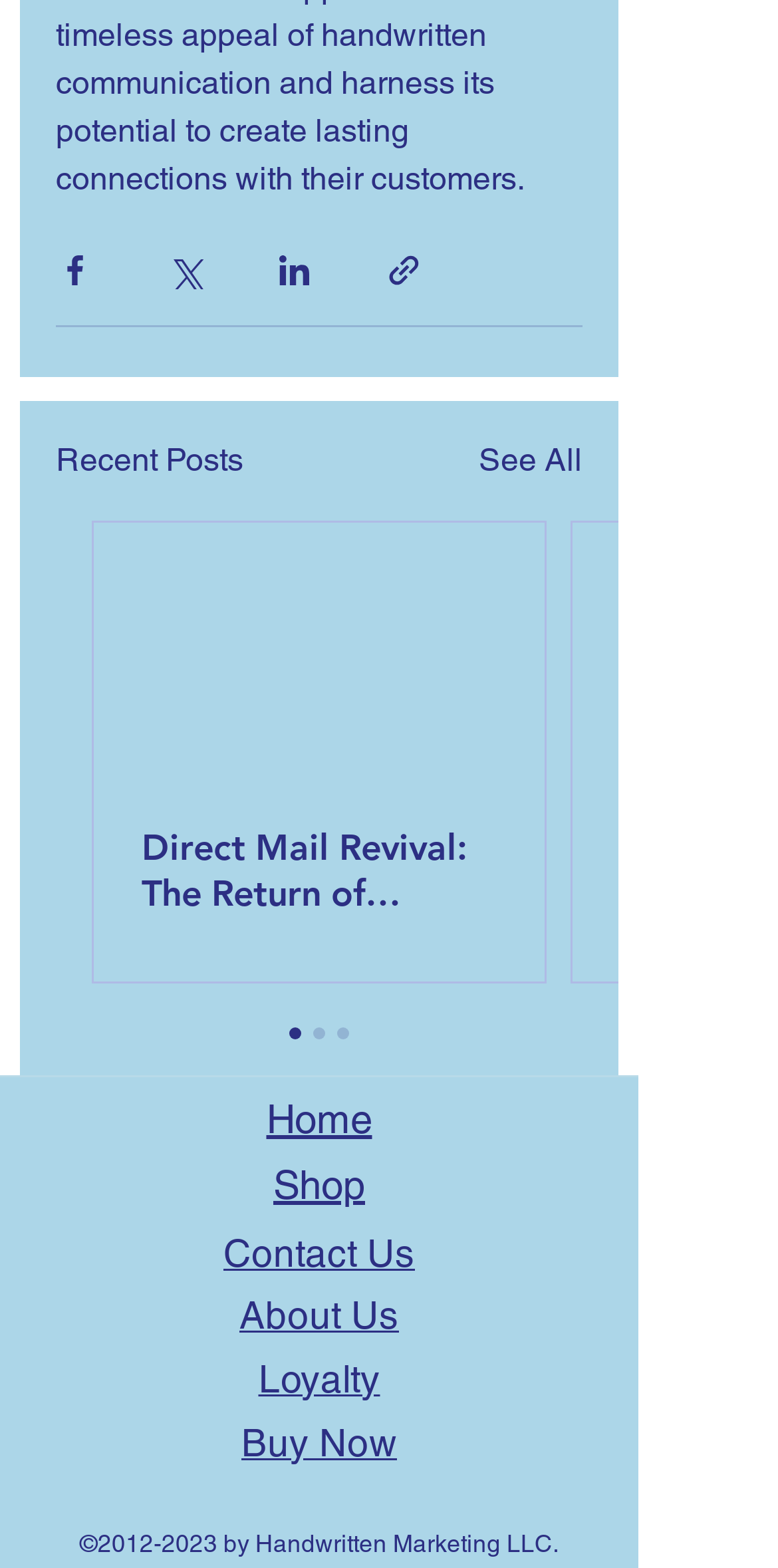Locate the bounding box coordinates of the area to click to fulfill this instruction: "Contact us". The bounding box should be presented as four float numbers between 0 and 1, in the order [left, top, right, bottom].

[0.287, 0.785, 0.533, 0.813]